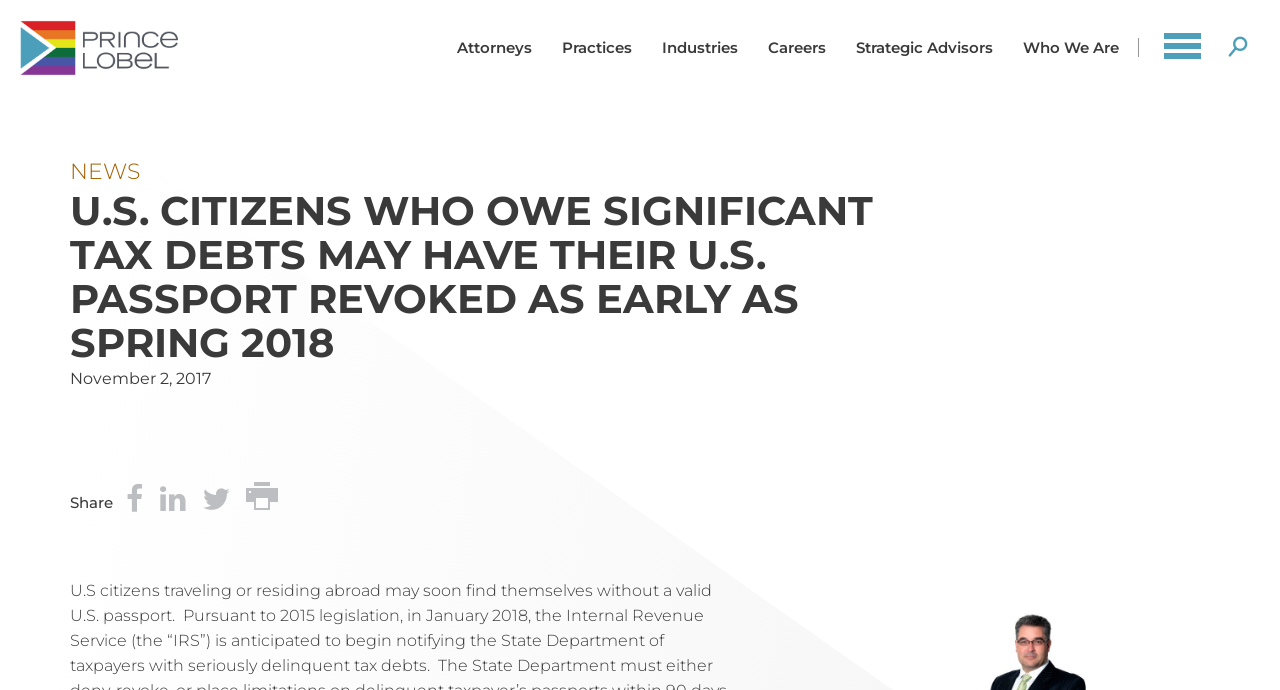Can you locate the main headline on this webpage and provide its text content?

U.S. CITIZENS WHO OWE SIGNIFICANT TAX DEBTS MAY HAVE THEIR U.S. PASSPORT REVOKED AS EARLY AS SPRING 2018